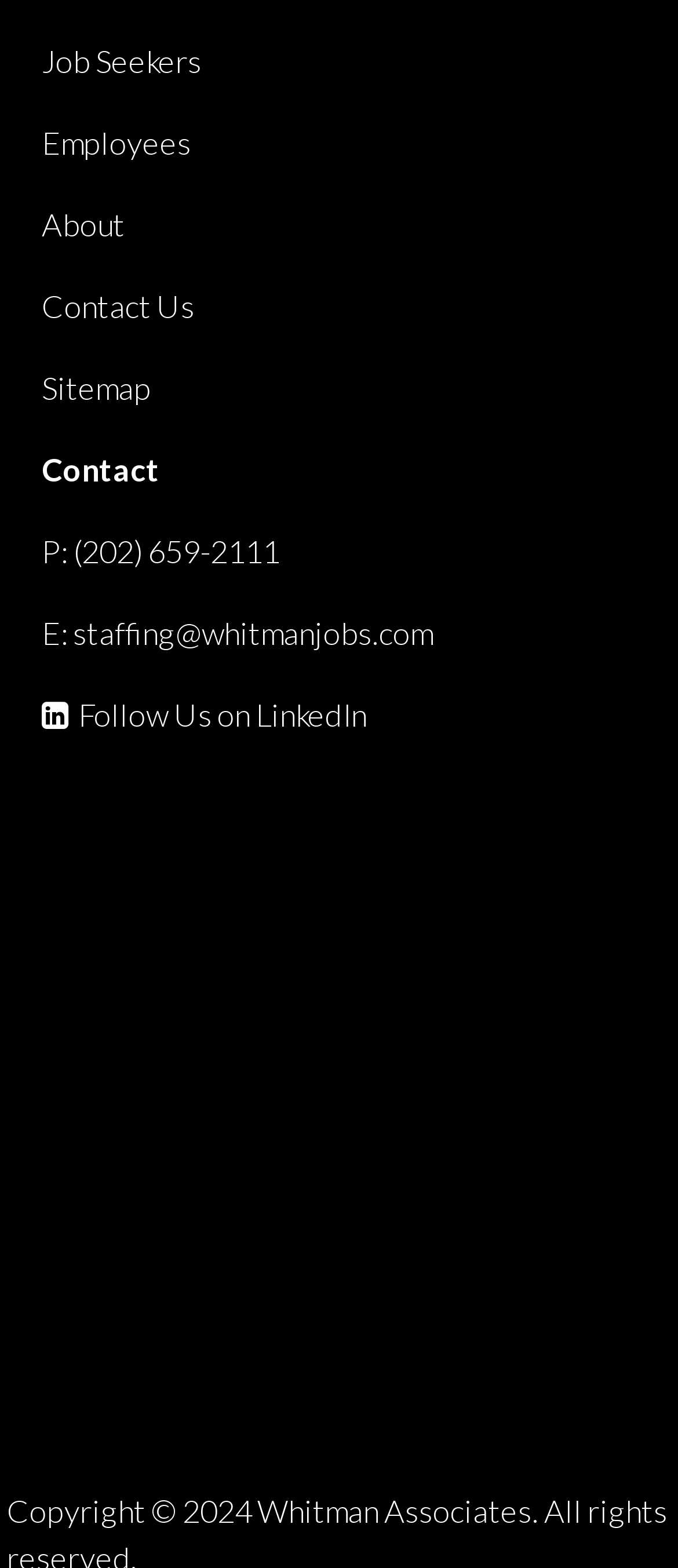Determine the bounding box coordinates of the clickable element necessary to fulfill the instruction: "Click on Job Seekers". Provide the coordinates as four float numbers within the 0 to 1 range, i.e., [left, top, right, bottom].

[0.061, 0.027, 0.297, 0.051]